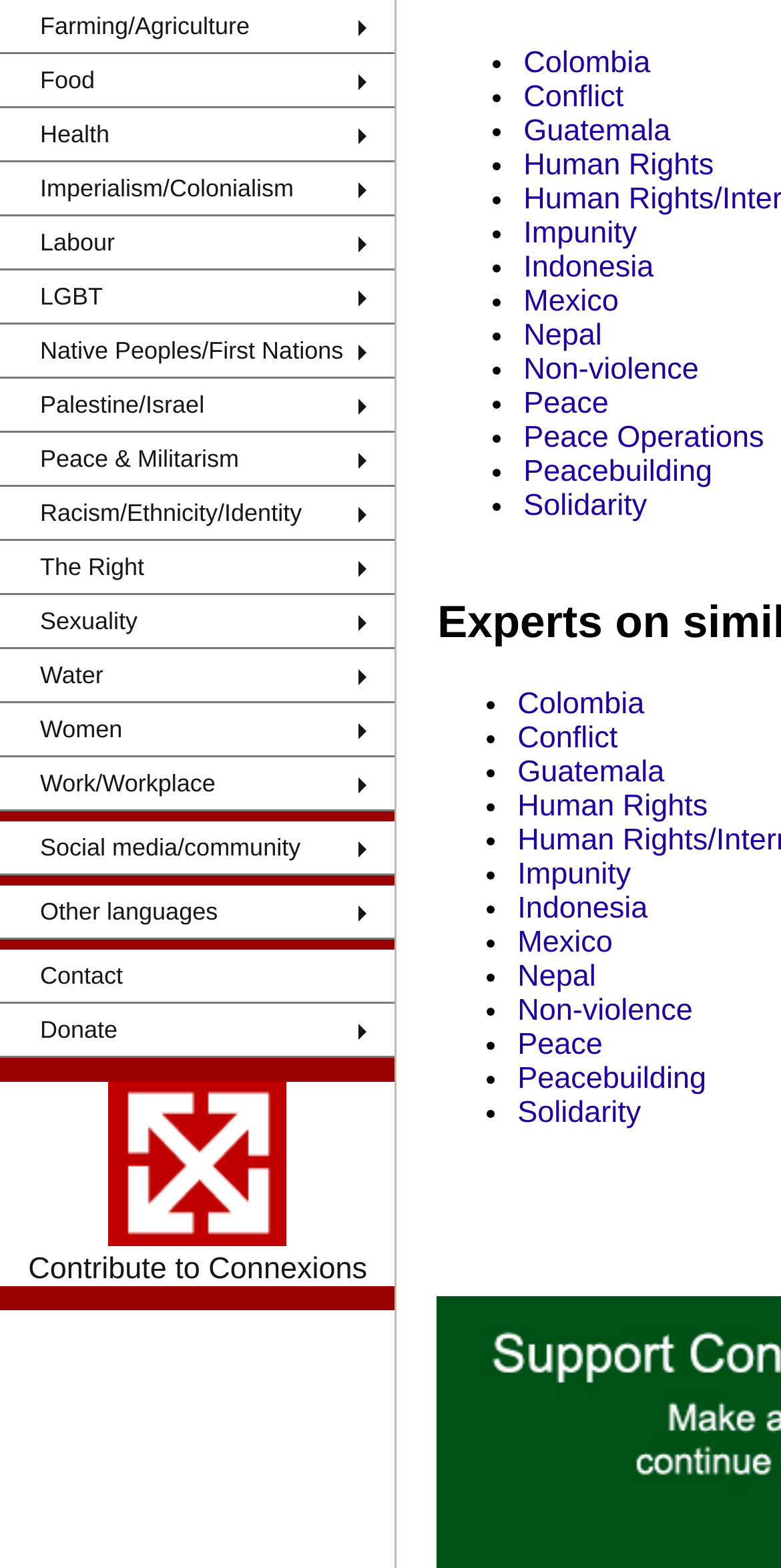Provide a short answer to the following question with just one word or phrase: What are the main categories listed on the webpage?

Farming, Food, Health, etc.